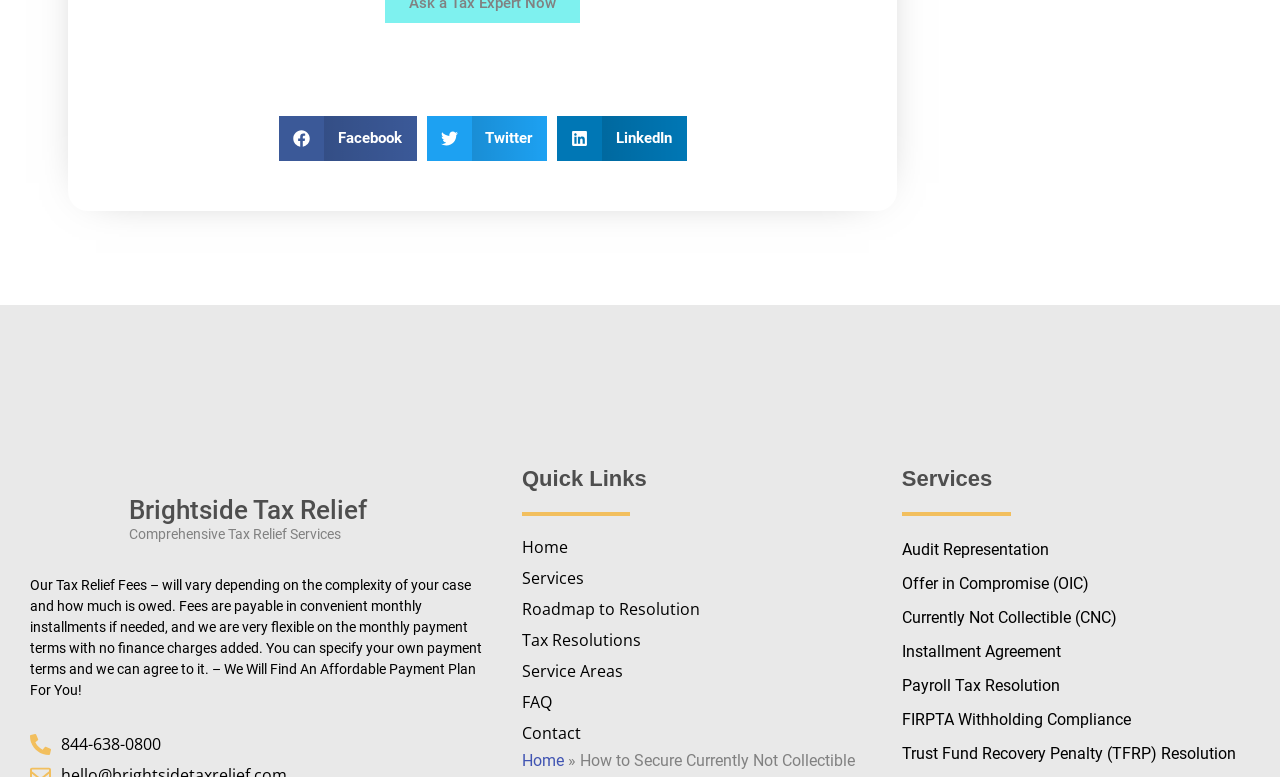How many quick links are available?
Using the information from the image, give a concise answer in one word or a short phrase.

9